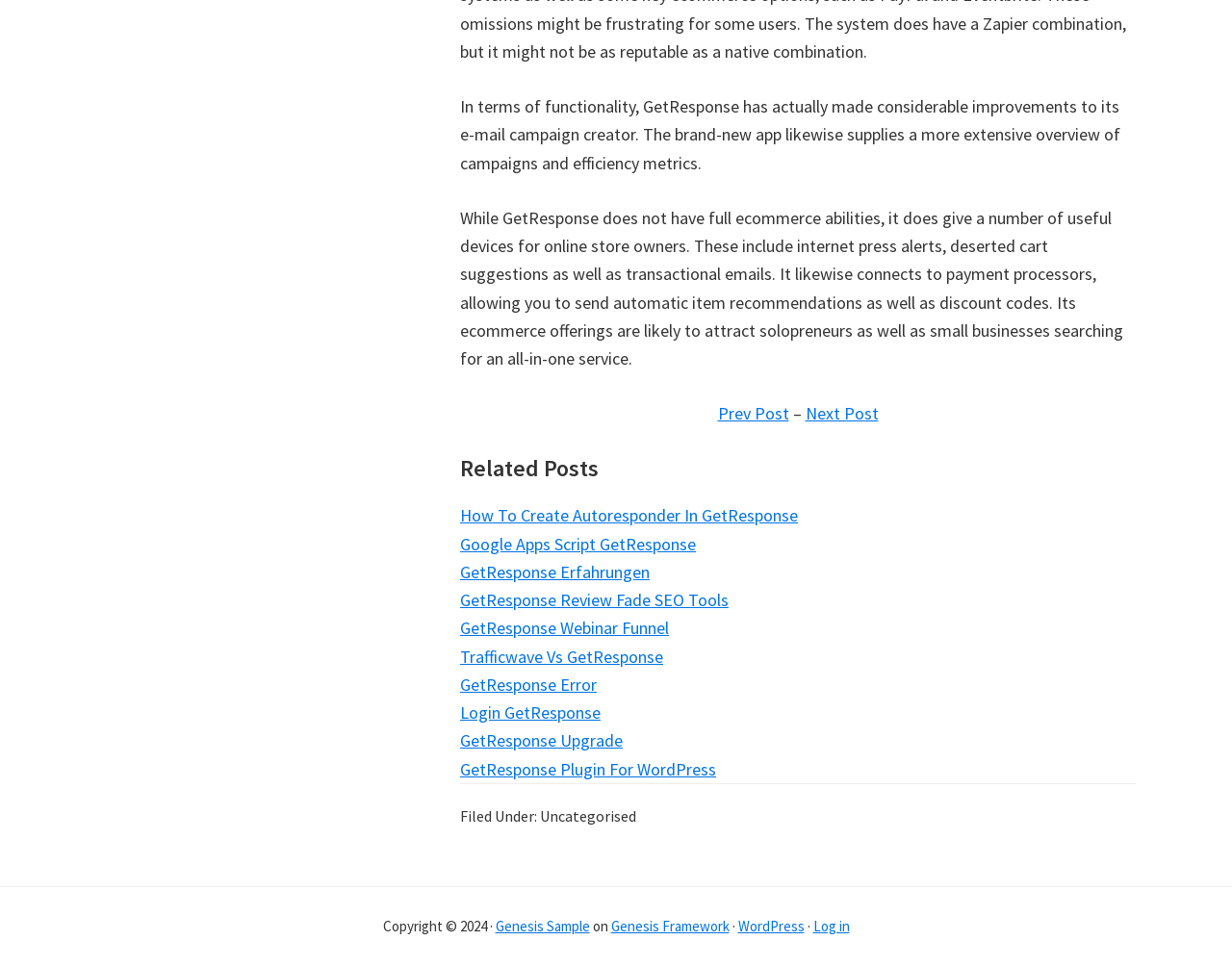Please mark the clickable region by giving the bounding box coordinates needed to complete this instruction: "Post a comment".

None